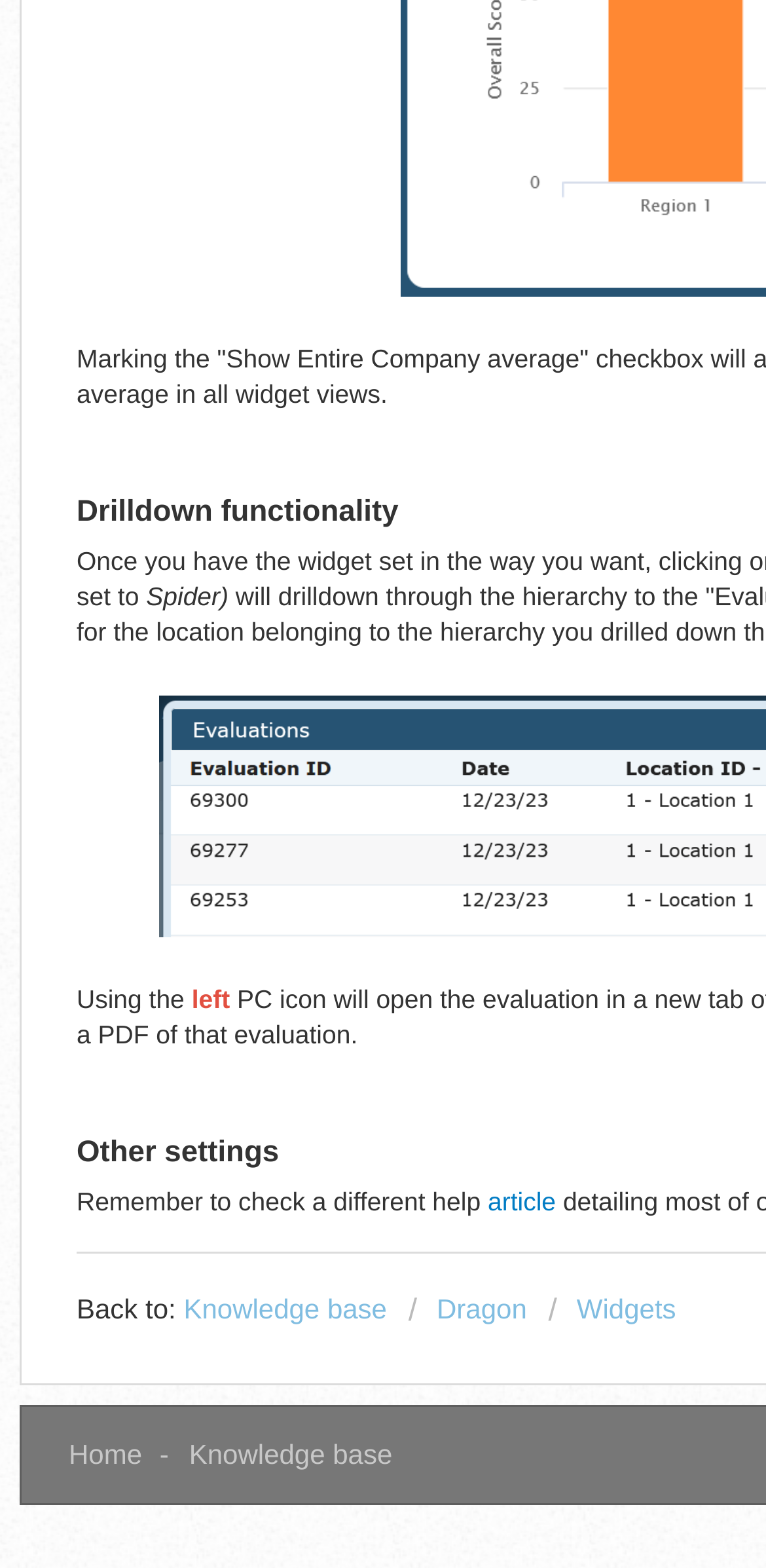What is the first word in the text 'Using the'?
Provide a one-word or short-phrase answer based on the image.

Using